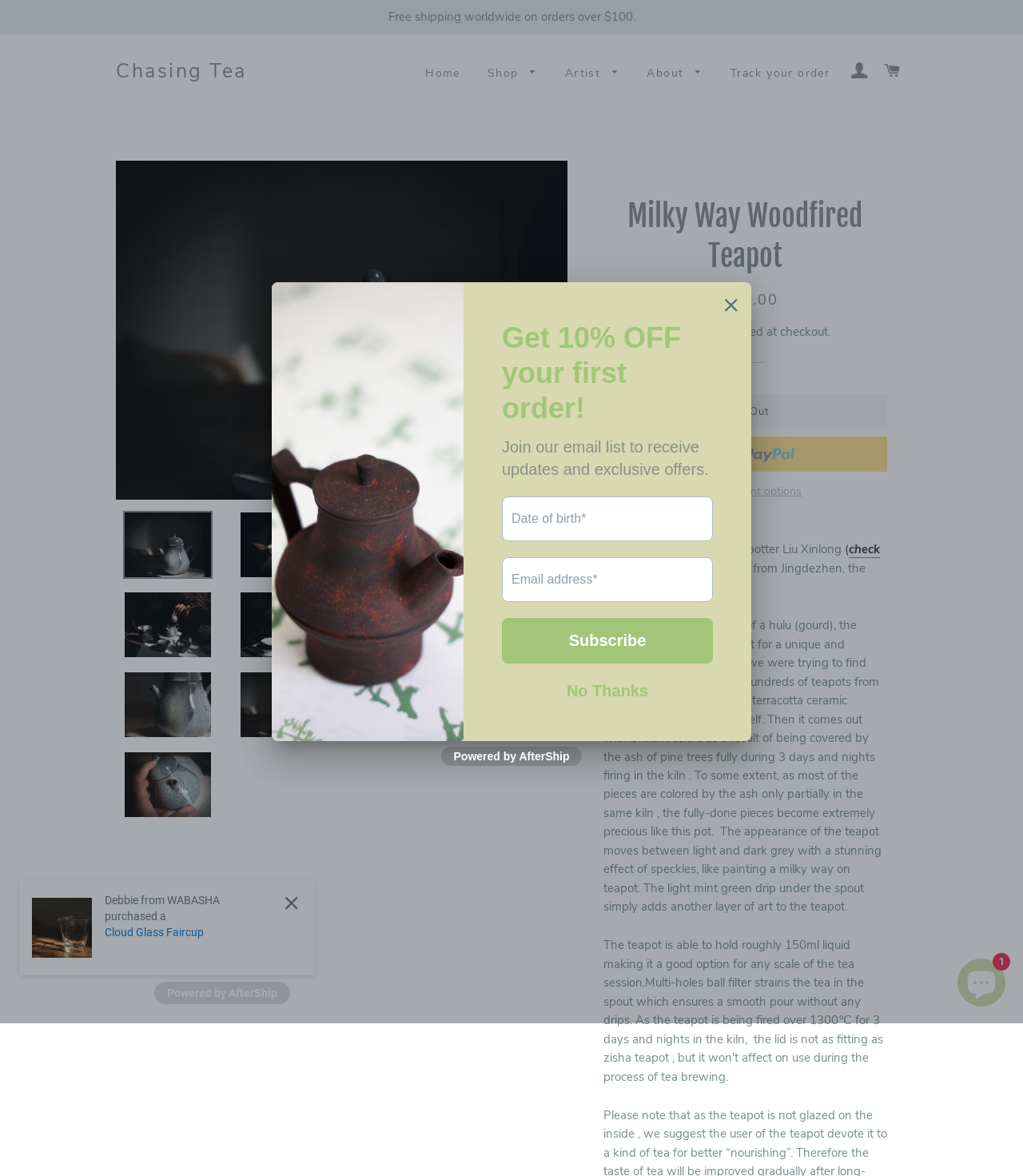Find the bounding box coordinates for the UI element whose description is: "Contact us". The coordinates should be four float numbers between 0 and 1, in the format [left, top, right, bottom].

[0.621, 0.105, 0.736, 0.129]